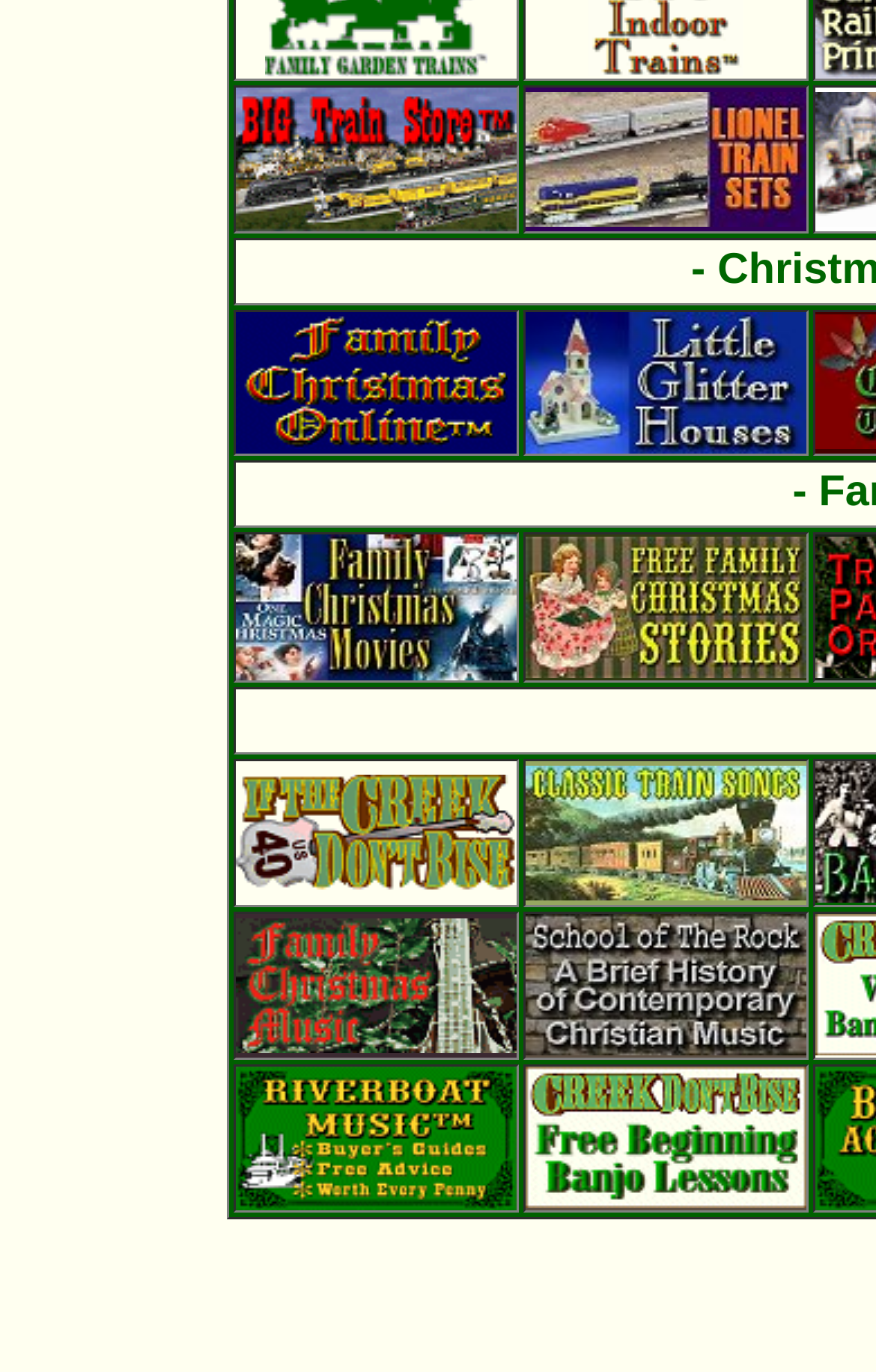What is the topic of the image in the second grid cell?
Based on the image, give a concise answer in the form of a single word or short phrase.

Lionel Trains